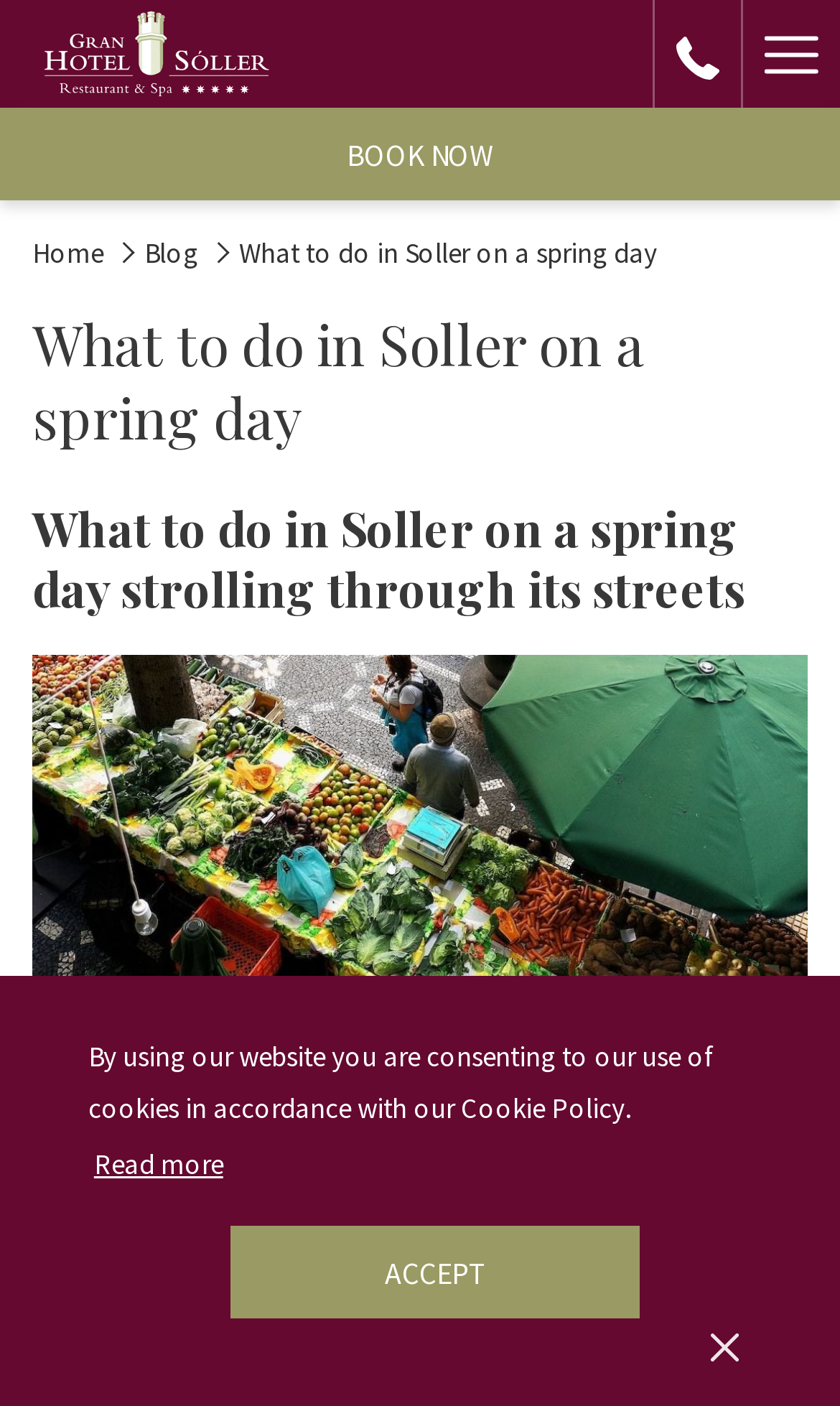Identify the bounding box coordinates of the region that should be clicked to execute the following instruction: "Follow on Twitter".

None